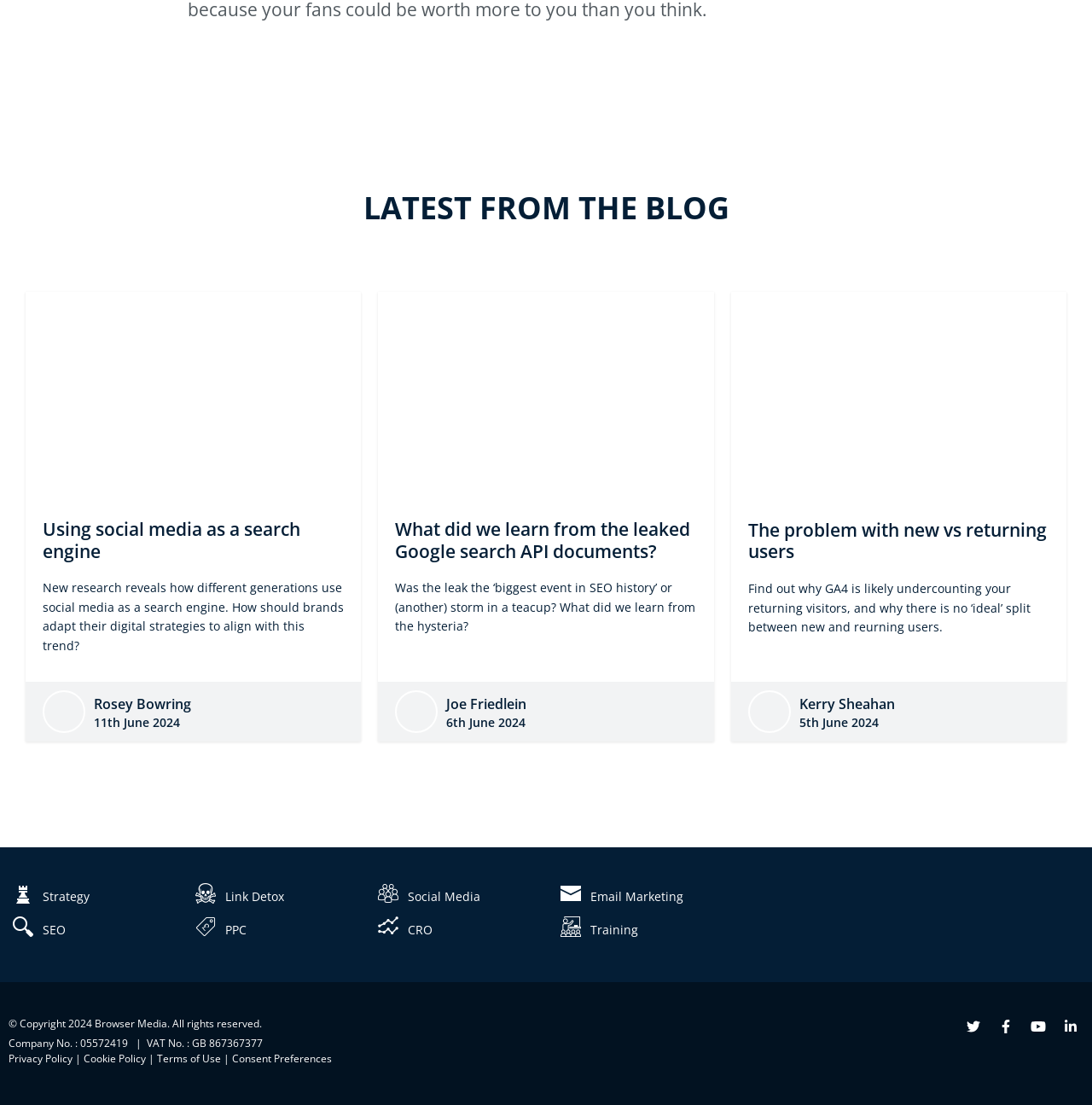What services does Browser Media offer?
Give a single word or phrase as your answer by examining the image.

Strategy, SEO, Link Detox, PPC, Social Media, CRO, Email Marketing, Training